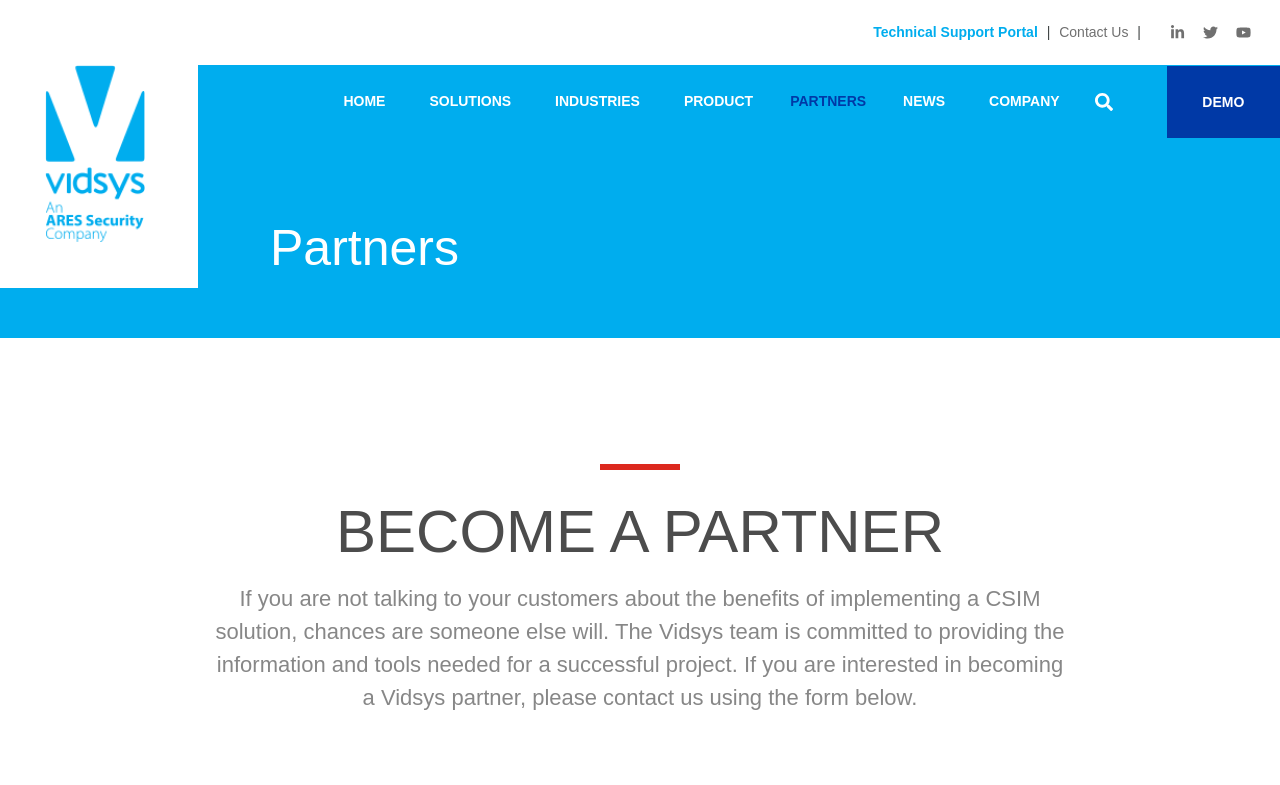Pinpoint the bounding box coordinates of the clickable area needed to execute the instruction: "Click on the 'HOME' link". The coordinates should be specified as four float numbers between 0 and 1, i.e., [left, top, right, bottom].

None